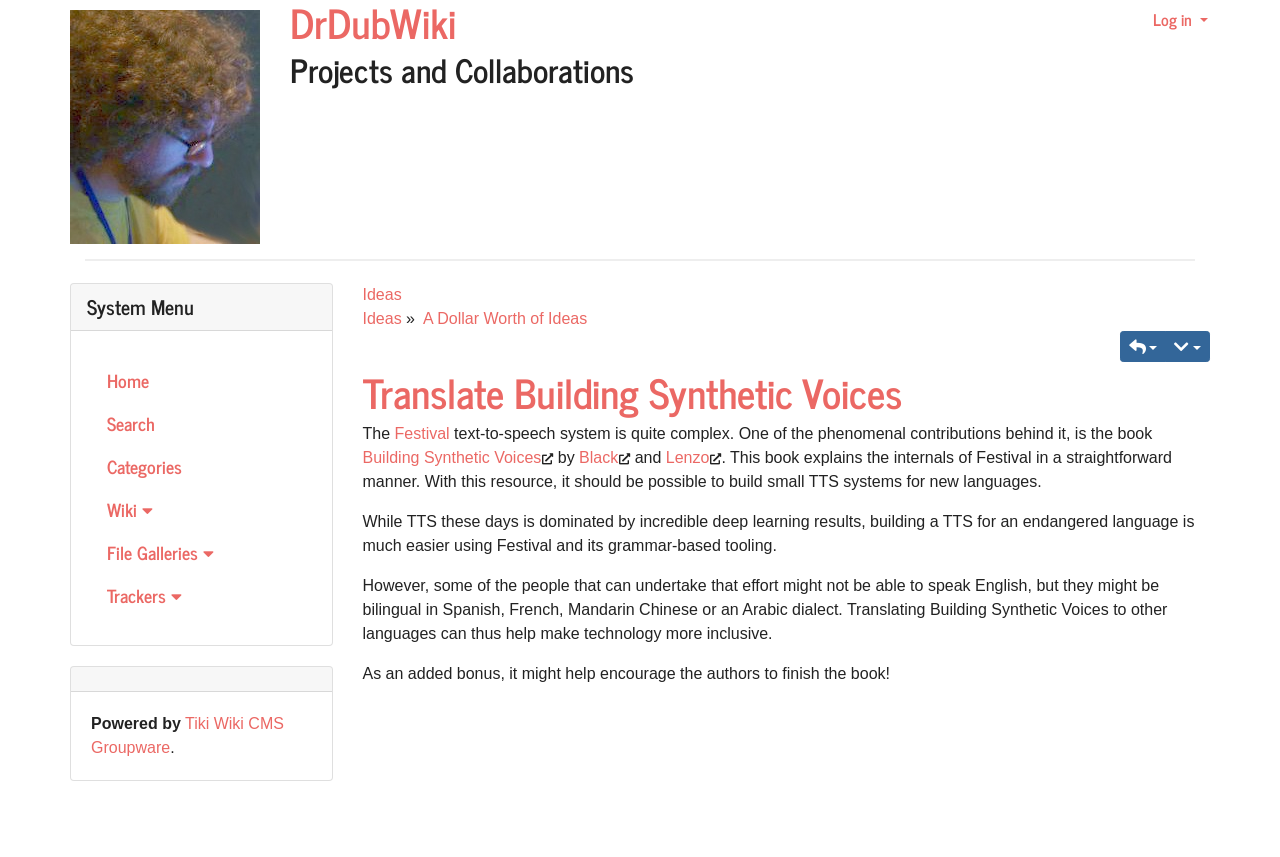What is the name of the website?
Please answer the question with as much detail as possible using the screenshot.

The name of the website is 'DrDubWiki' which is mentioned in the heading element with the bounding box coordinates [0.227, 0.0, 0.495, 0.051].